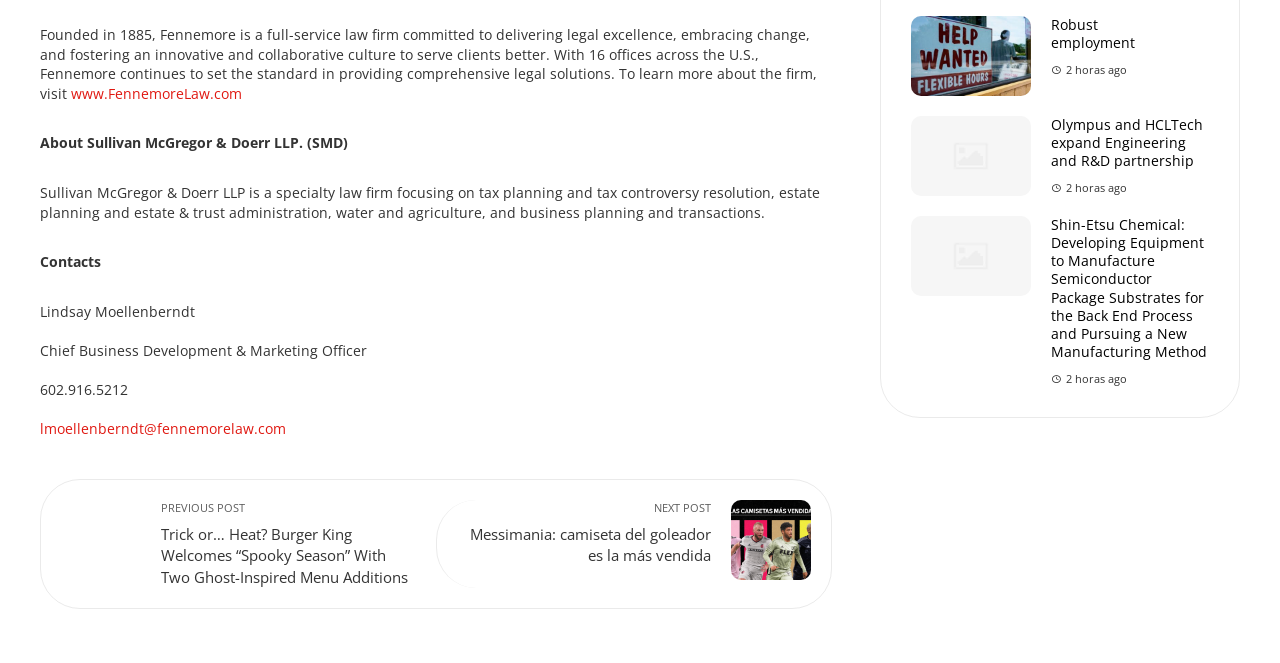Find the bounding box coordinates of the clickable area that will achieve the following instruction: "Enter your name in the required field".

None